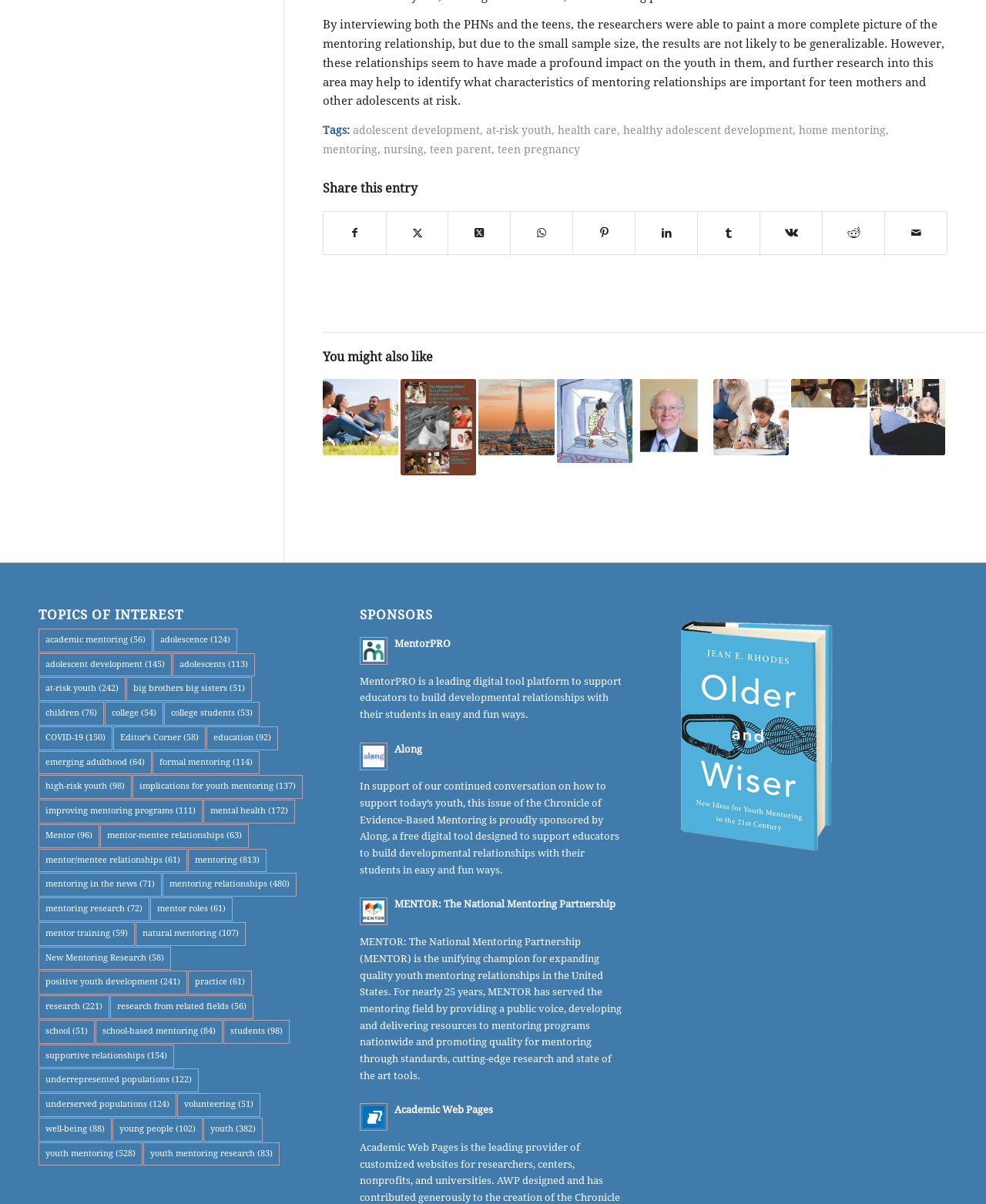Please indicate the bounding box coordinates for the clickable area to complete the following task: "Click the 'communication' link". The coordinates should be specified as four float numbers between 0 and 1, i.e., [left, top, right, bottom].

None